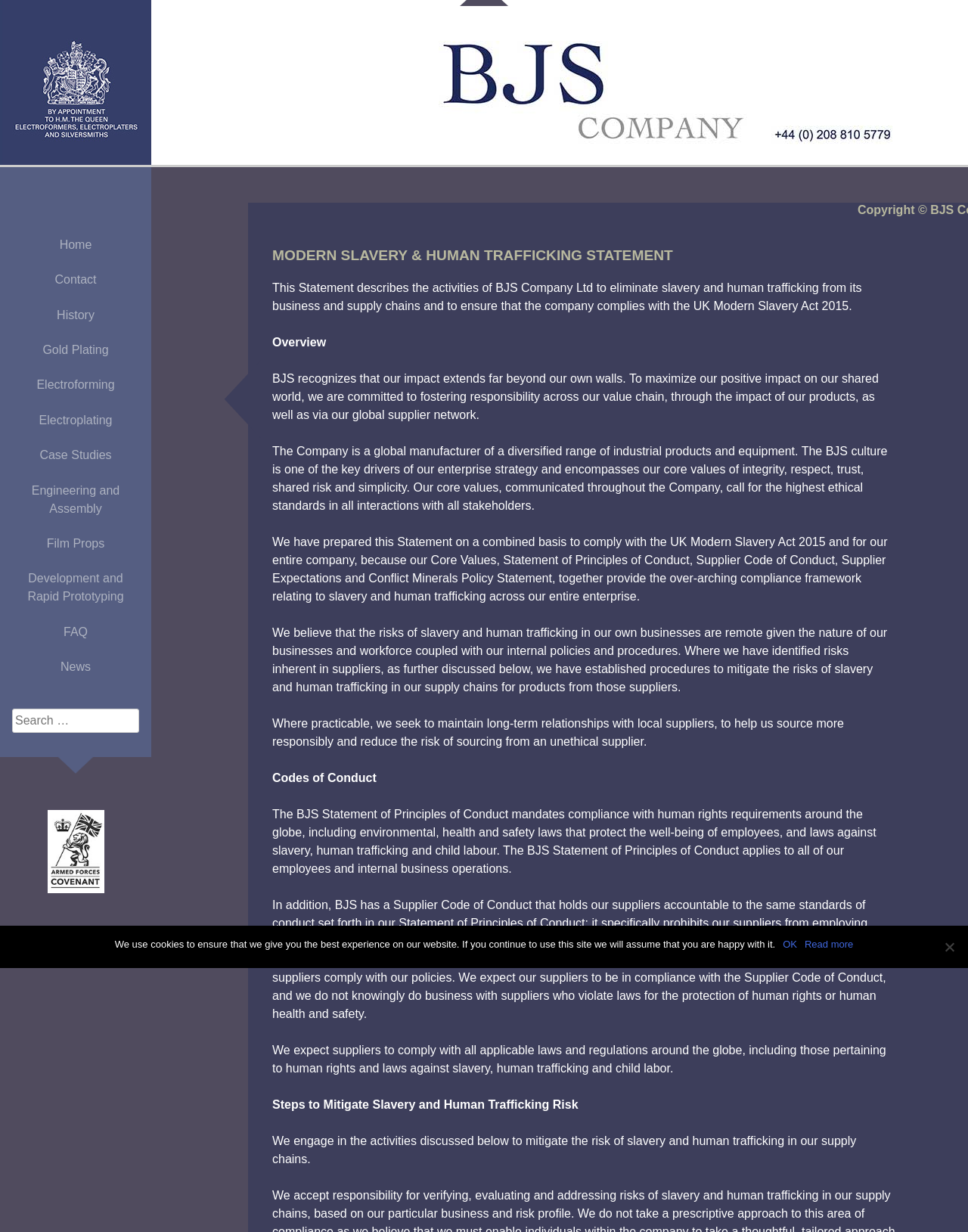What is the company name?
From the screenshot, supply a one-word or short-phrase answer.

BJS Company Ltd